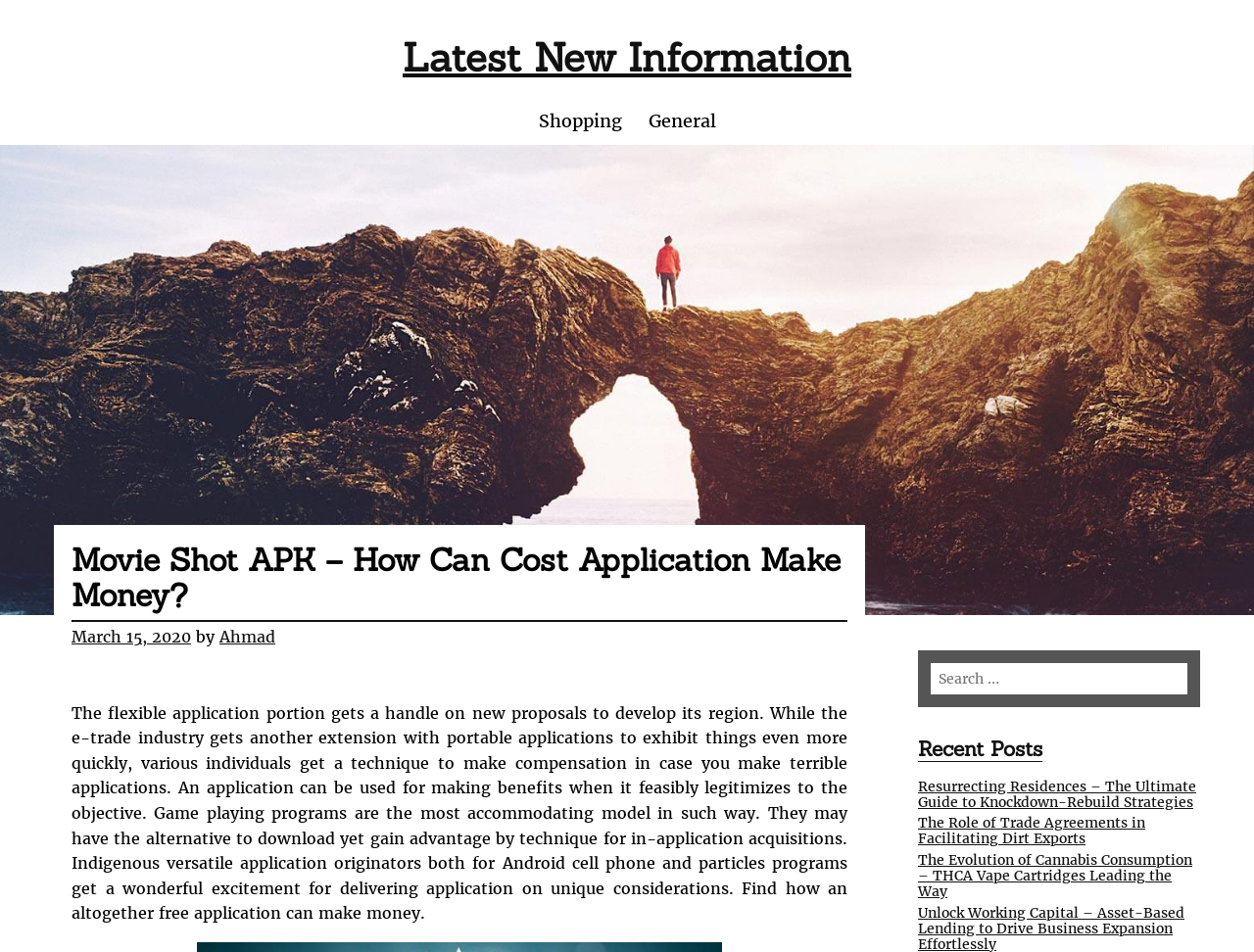Please provide the main heading of the webpage content.

Latest New Information